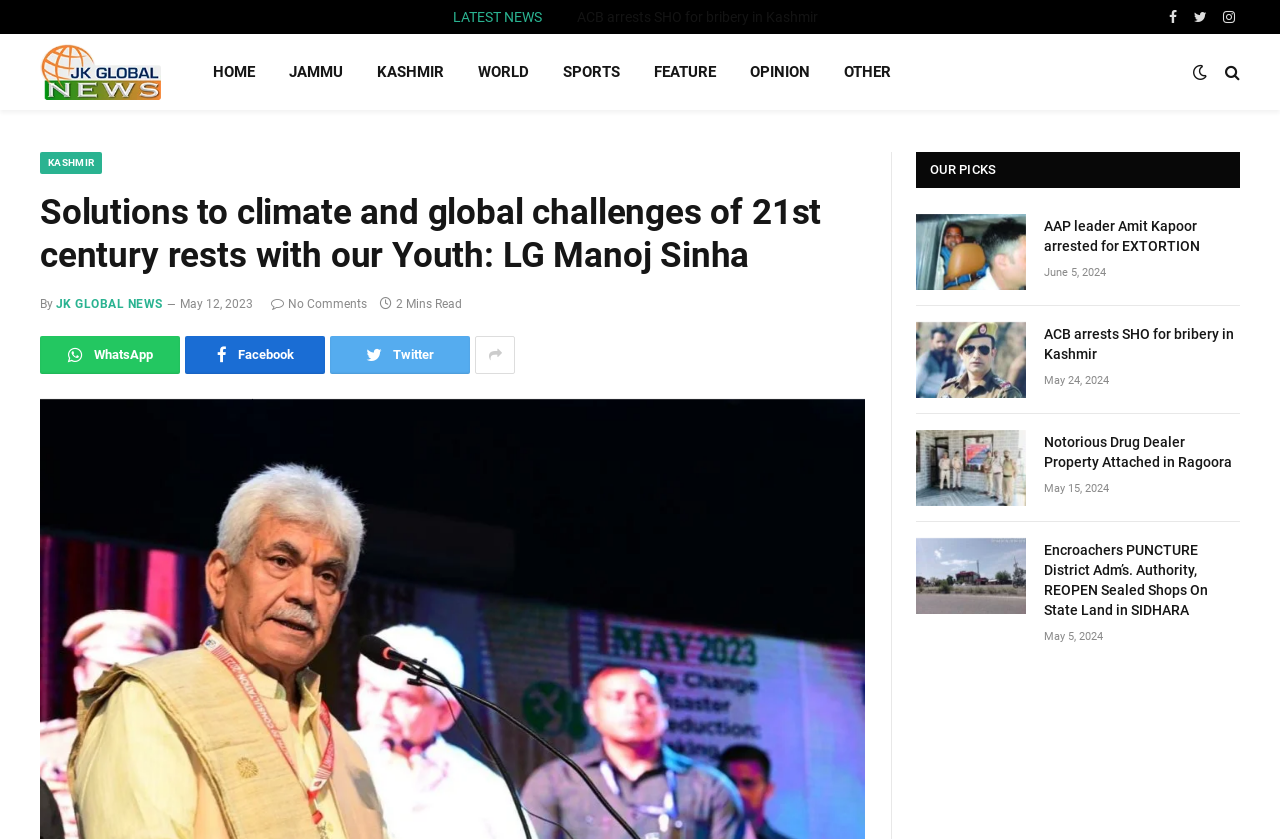Specify the bounding box coordinates of the element's area that should be clicked to execute the given instruction: "View the latest news". The coordinates should be four float numbers between 0 and 1, i.e., [left, top, right, bottom].

[0.354, 0.01, 0.423, 0.029]